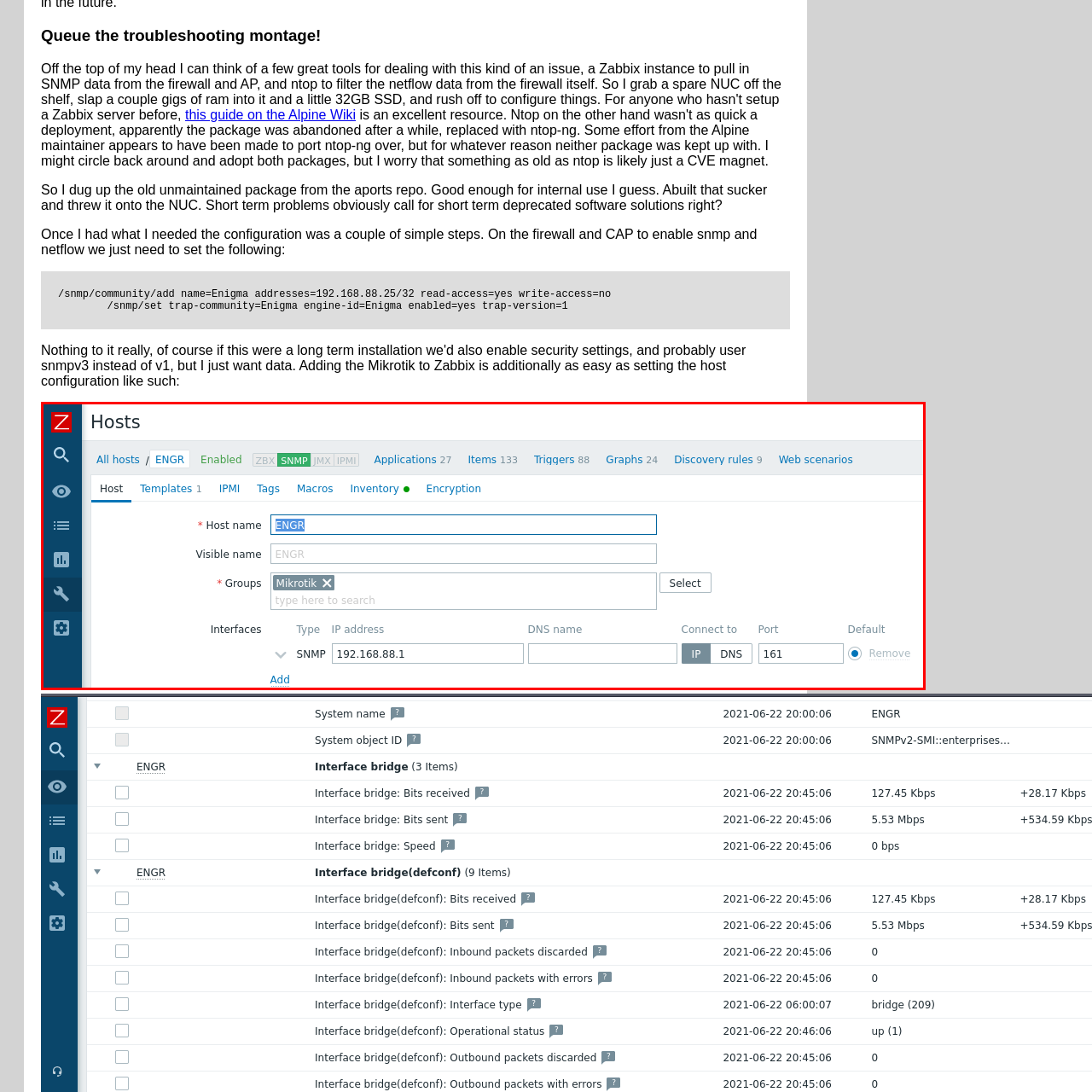What is the standard port for SNMP communication?
Focus on the image highlighted by the red bounding box and deliver a thorough explanation based on what you see.

The standard port for SNMP communication can be found in the connection options section, where it is set to 161, which is the default port for SNMP communication.